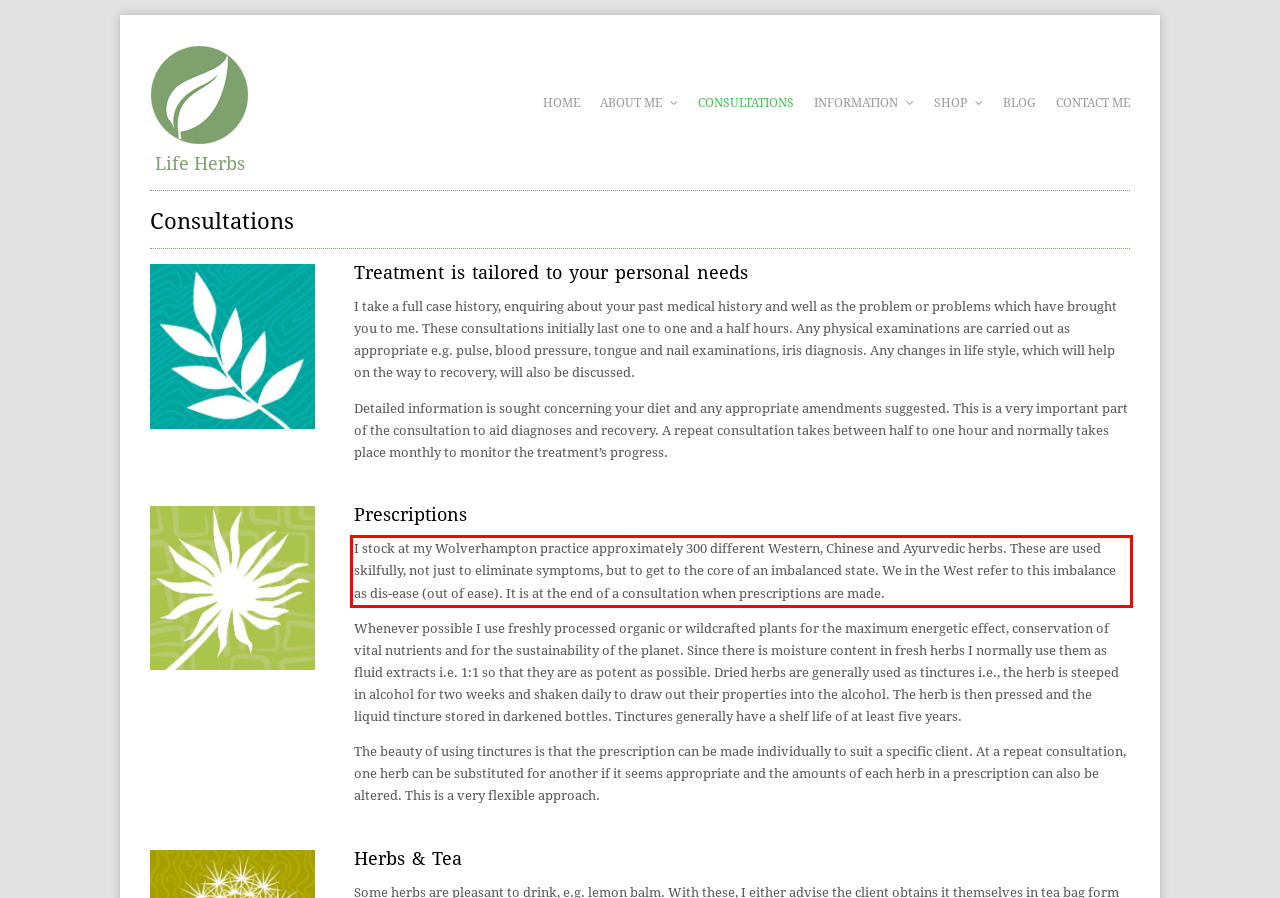From the screenshot of the webpage, locate the red bounding box and extract the text contained within that area.

I stock at my Wolverhampton practice approximately 300 different Western, Chinese and Ayurvedic herbs. These are used skilfully, not just to eliminate symptoms, but to get to the core of an imbalanced state. We in the West refer to this imbalance as dis-ease (out of ease). It is at the end of a consultation when prescriptions are made.